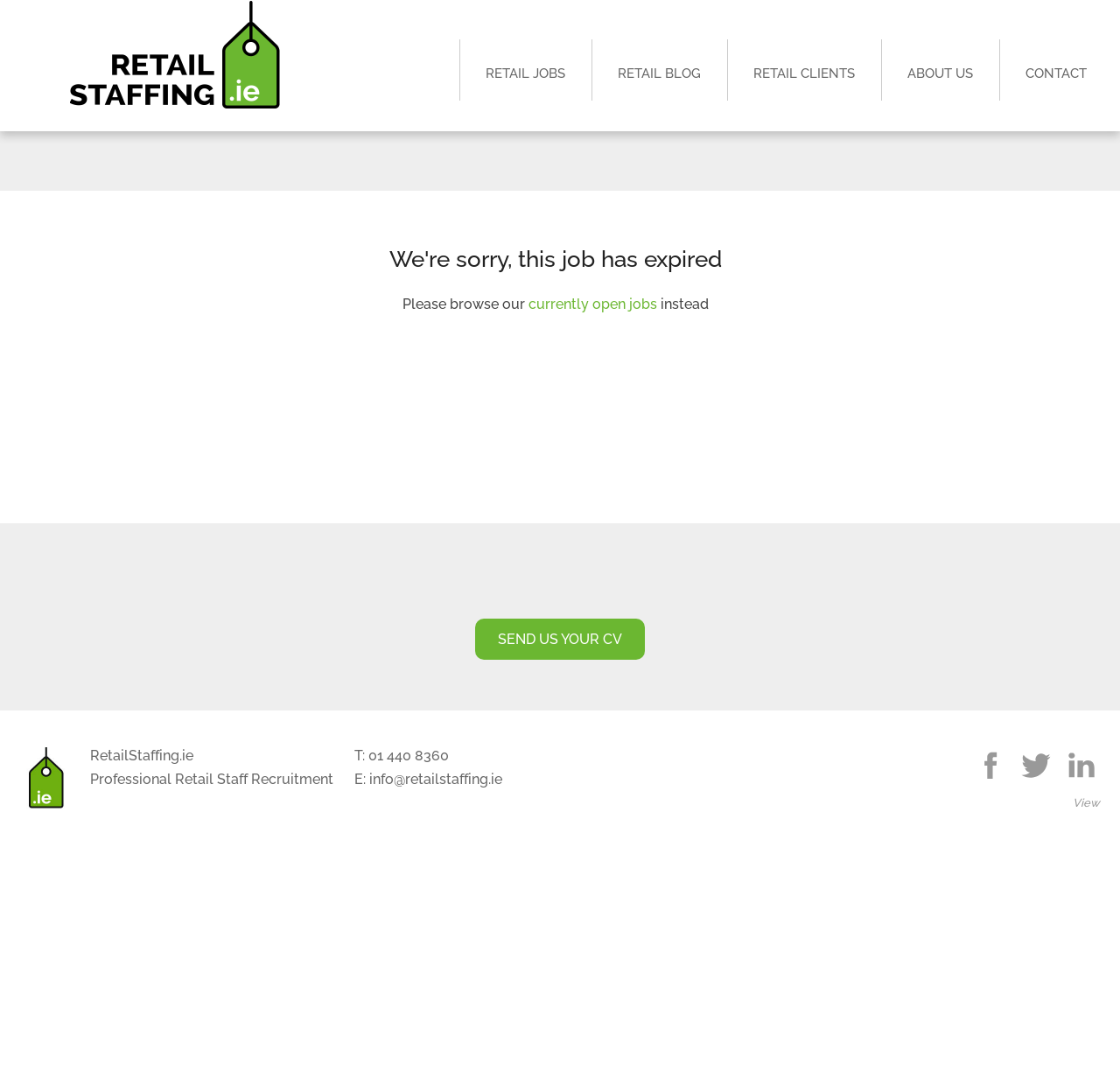Please locate the bounding box coordinates of the element that should be clicked to complete the given instruction: "Send us your CV".

[0.424, 0.574, 0.576, 0.612]